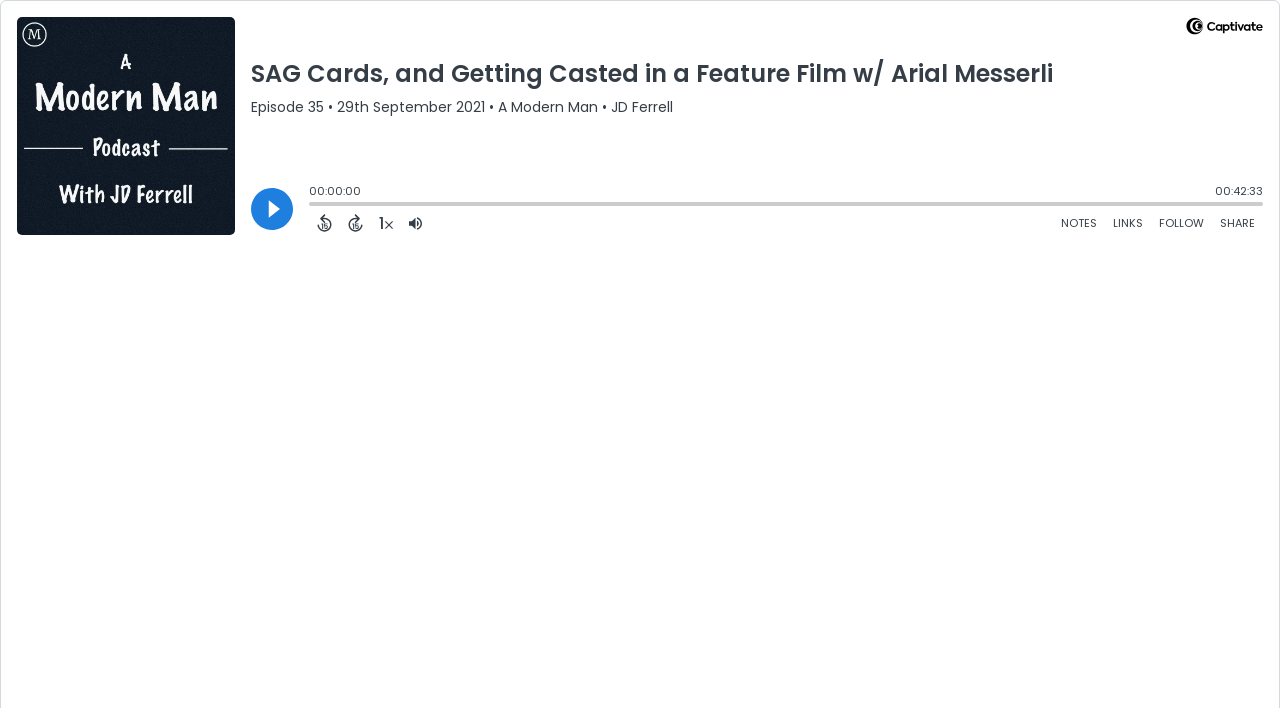Please identify the bounding box coordinates of the region to click in order to complete the task: "Contact Us". The coordinates must be four float numbers between 0 and 1, specified as [left, top, right, bottom].

None